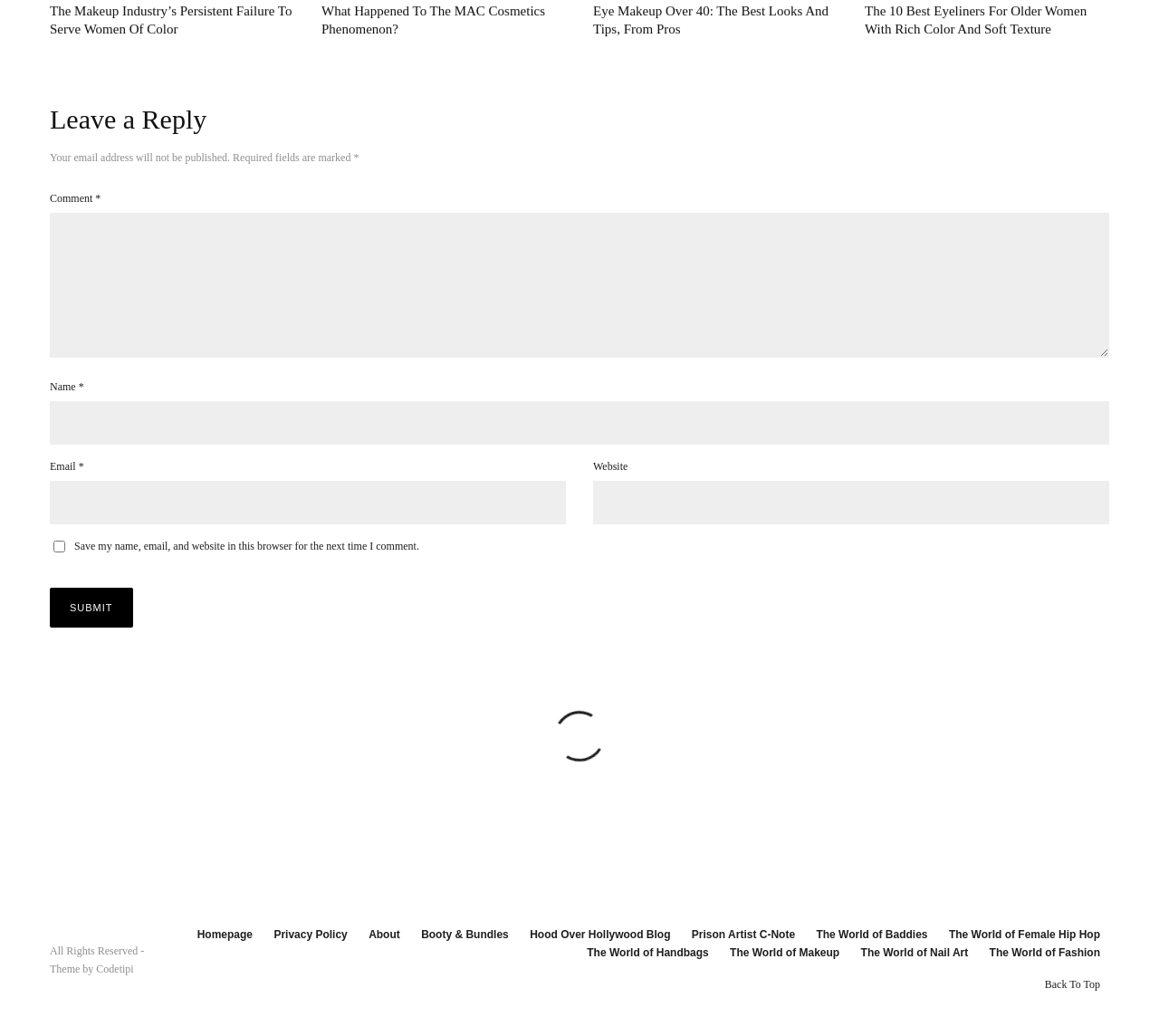Please find the bounding box coordinates of the clickable region needed to complete the following instruction: "Go to the 'The World of Makeup' page". The bounding box coordinates must consist of four float numbers between 0 and 1, i.e., [left, top, right, bottom].

[0.63, 0.911, 0.724, 0.929]